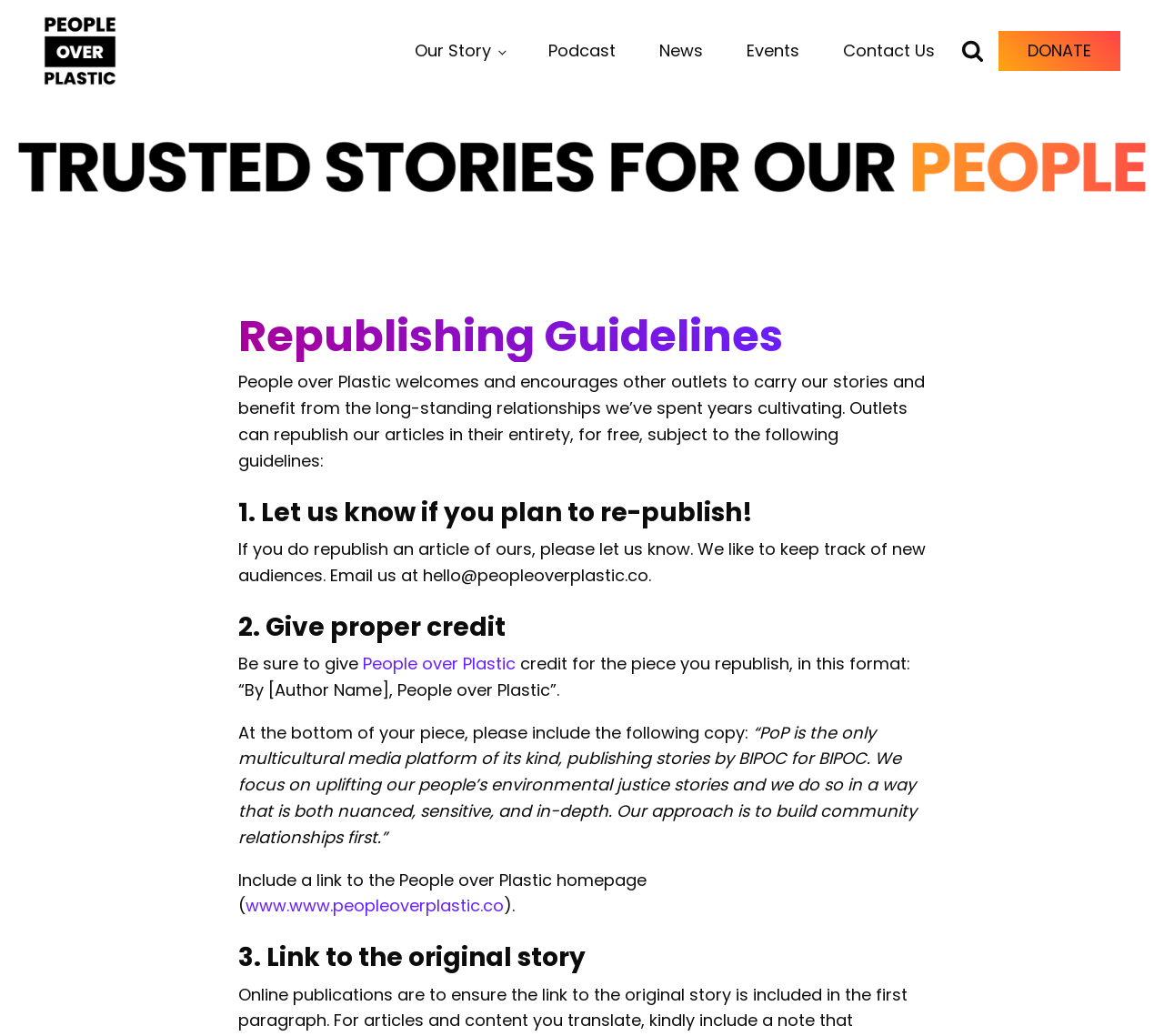Find the bounding box coordinates of the area to click in order to follow the instruction: "Click on the 'Our Story' link".

[0.337, 0.019, 0.452, 0.079]